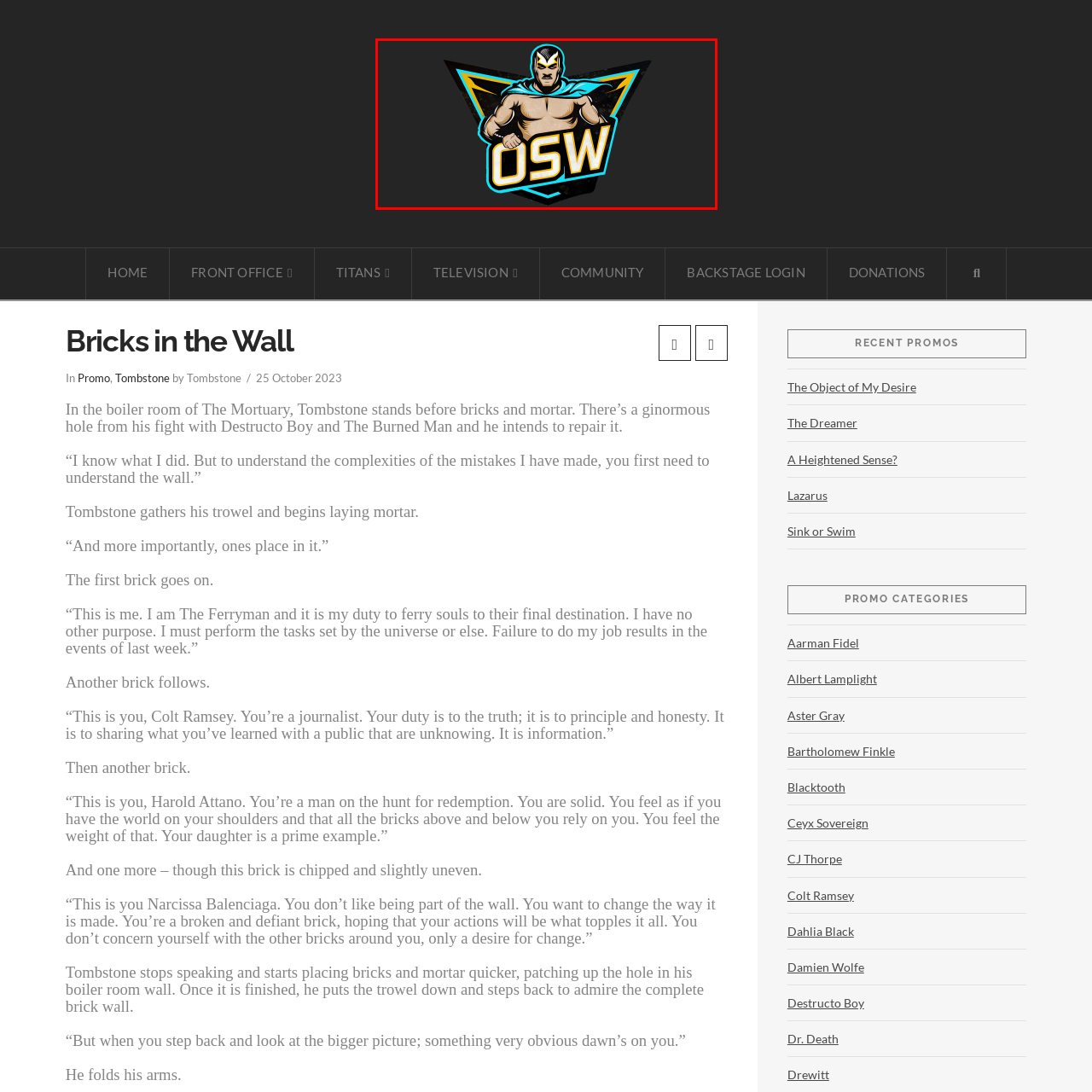What does the OSW logo symbolize?
View the image highlighted by the red bounding box and provide your answer in a single word or a brief phrase.

grit and passion of old-school wrestling culture